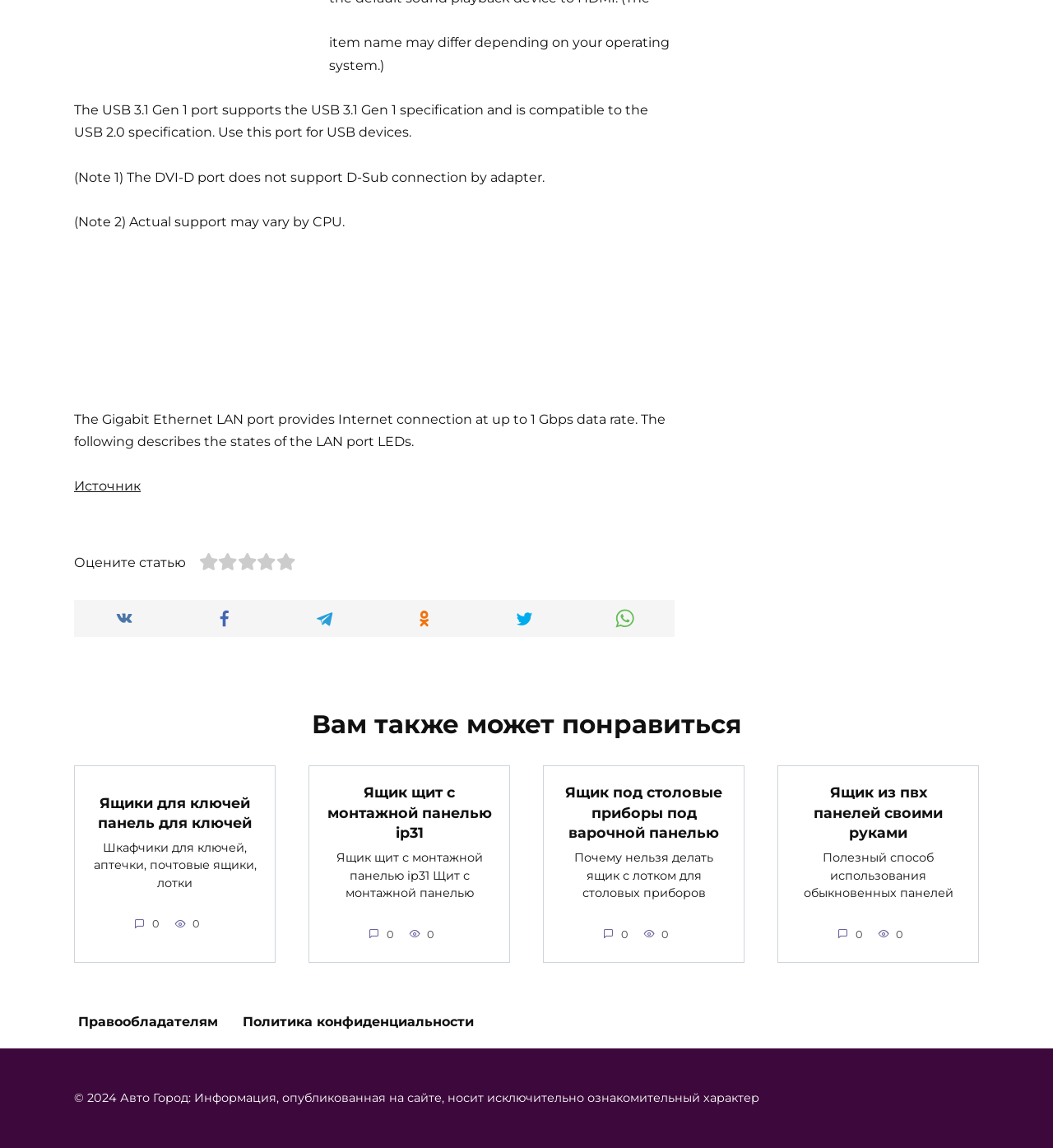What is the topic of the article?
Provide a detailed answer to the question using information from the image.

The question can be answered by analyzing the content of the webpage, which discusses various computer hardware components such as USB ports, Ethernet LAN ports, and DVI-D ports.